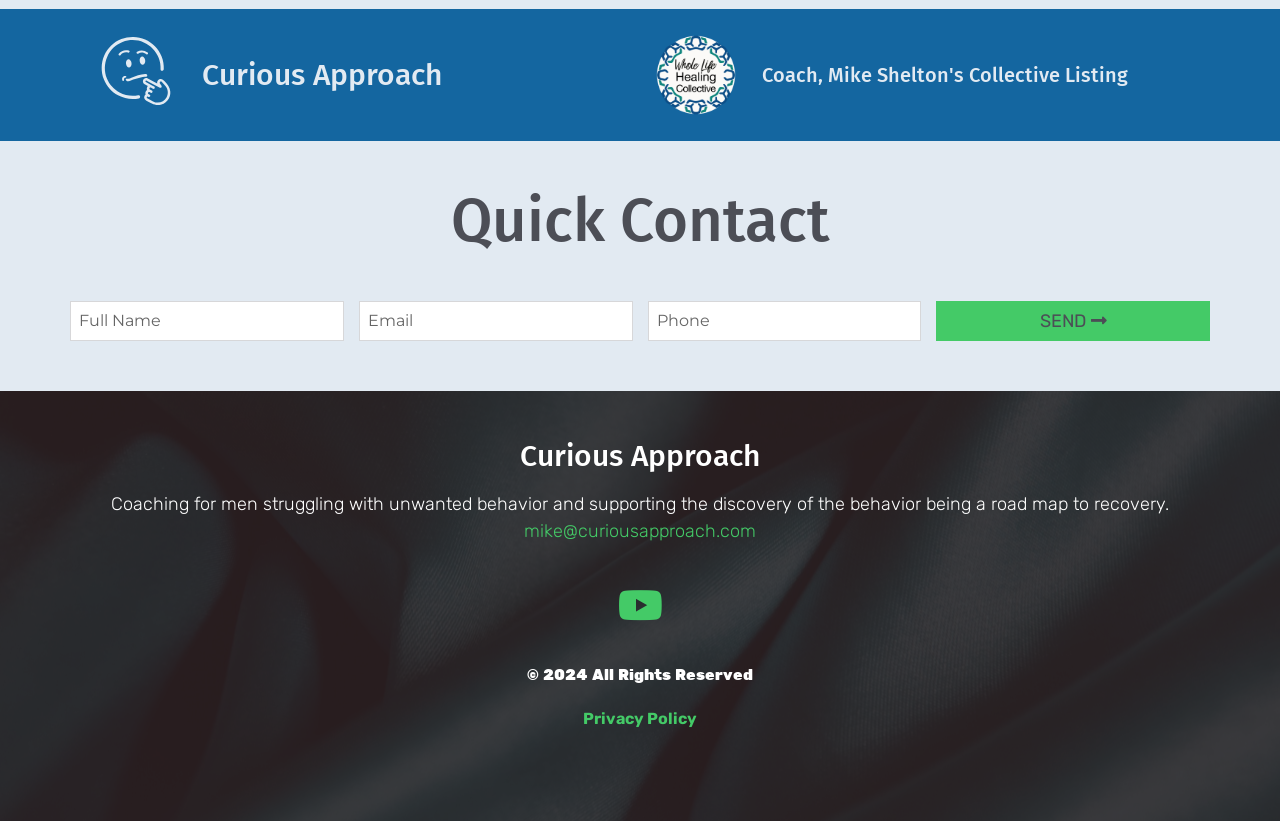Please look at the image and answer the question with a detailed explanation: What is the topic of the coaching service?

The StaticText element describes the coaching service as 'Coaching for men struggling with unwanted behavior and supporting the discovery of the behavior being a road map to recovery', indicating that the topic of the coaching service is unwanted behavior.